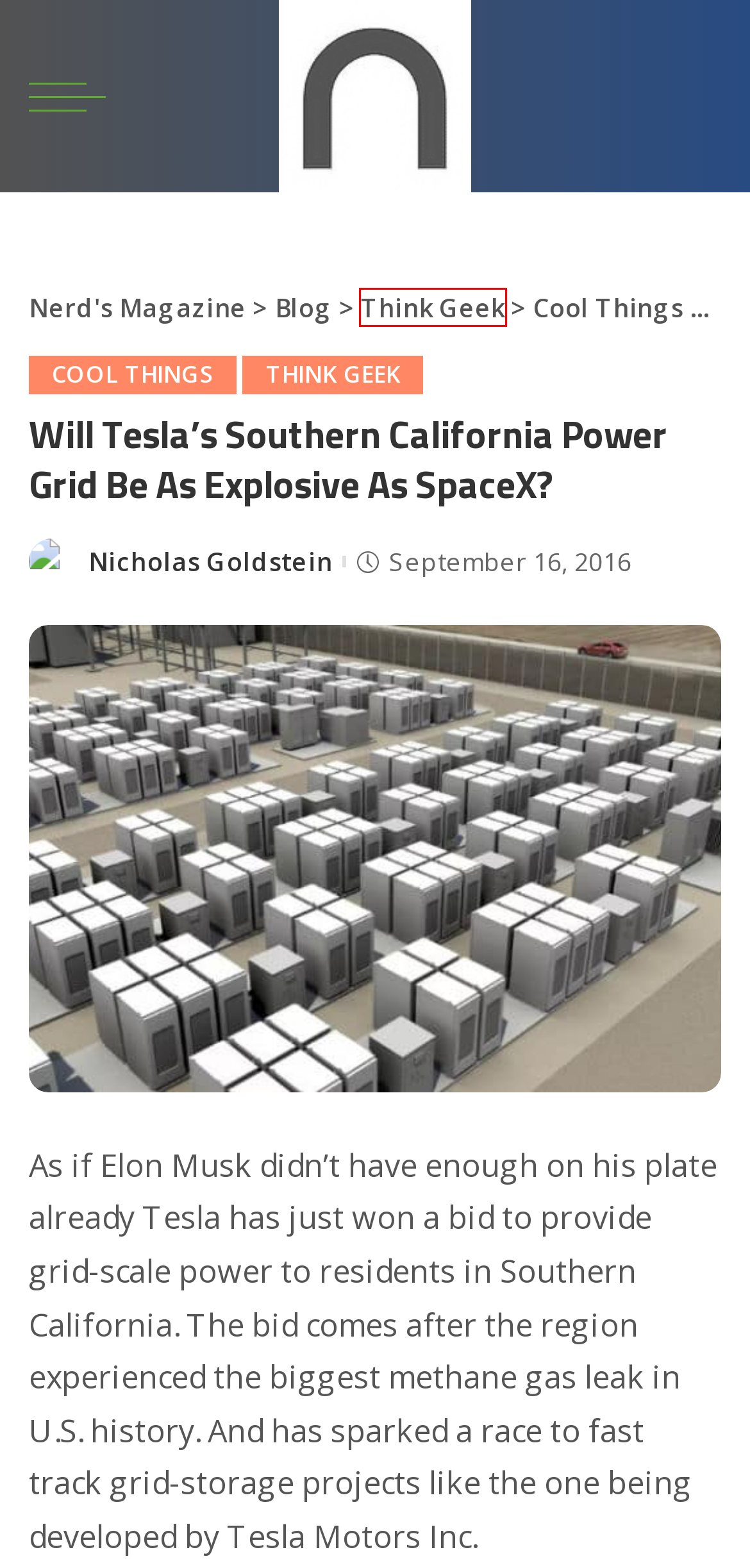Examine the screenshot of a webpage with a red rectangle bounding box. Select the most accurate webpage description that matches the new webpage after clicking the element within the bounding box. Here are the candidates:
A. Think Geek | Nerd's Magazine
B. Smart Elevators and Building Automation - Nerd's Mag
C. Cool Things | Nerd's Magazine
D. Bank of America: We're In The Matrix - Nerd's Magazine
E. A Fresh Perspective on Waste Management - Nerd's Mag
F. Blog - Nerd's Mag
G. Home Tech - Nerd's Mag
H. The Role of Quality Tools in Industrial Maintenance - Nerd's Mag

A